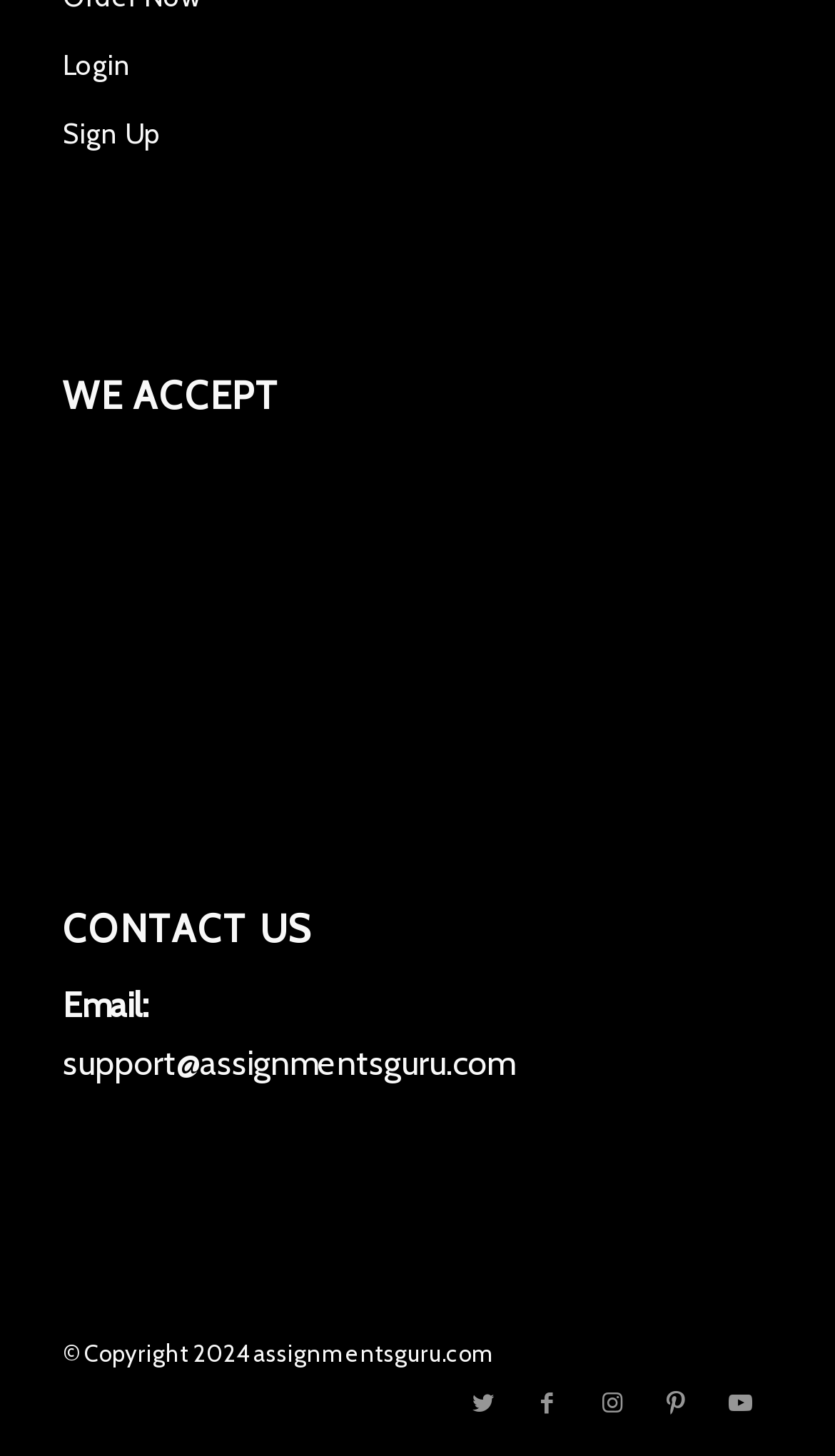How many social media links are at the bottom of the page?
Answer the question with just one word or phrase using the image.

5